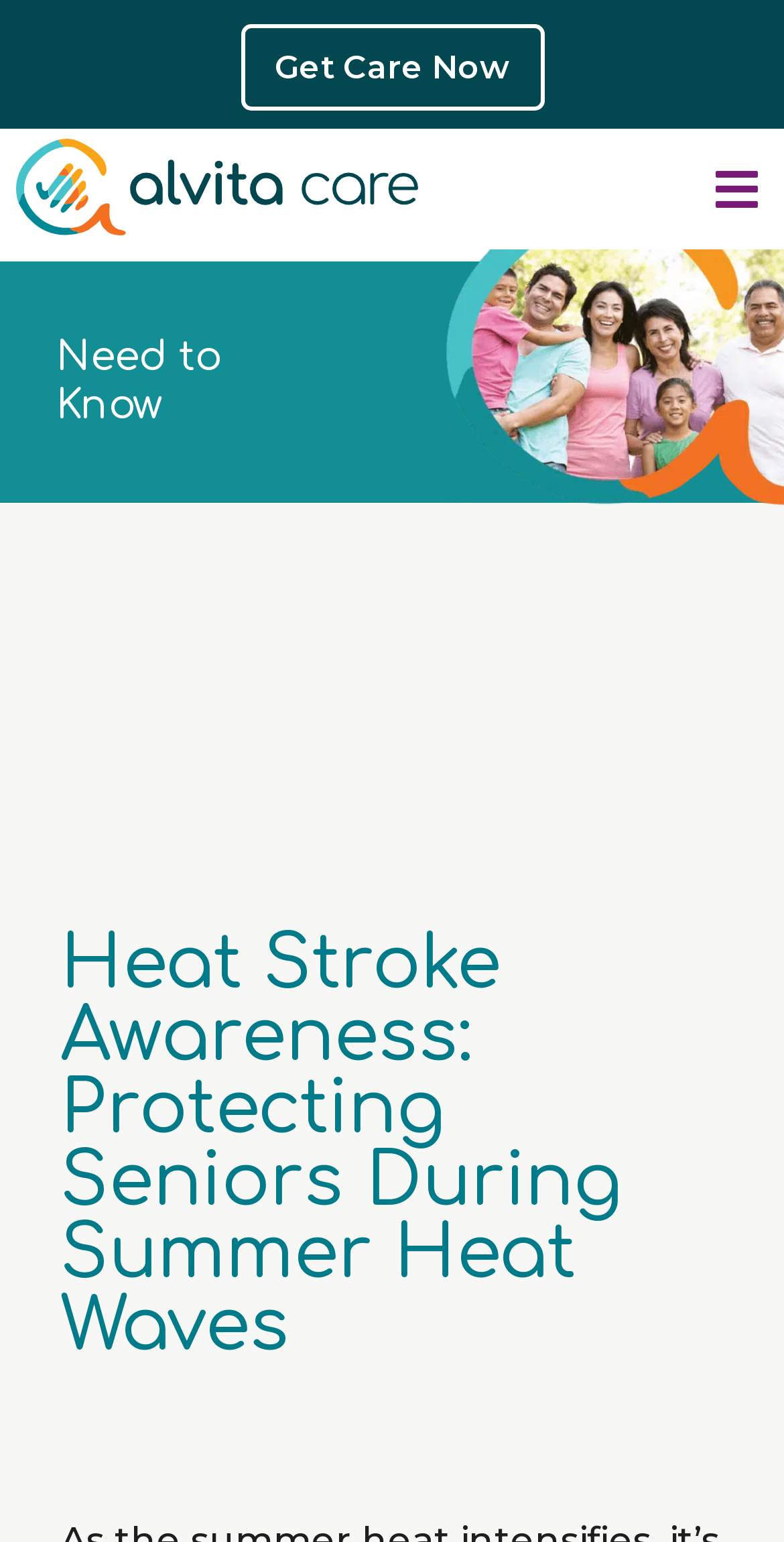Using the format (top-left x, top-left y, bottom-right x, bottom-right y), and given the element description, identify the bounding box coordinates within the screenshot: Get Care Now

[0.306, 0.015, 0.694, 0.071]